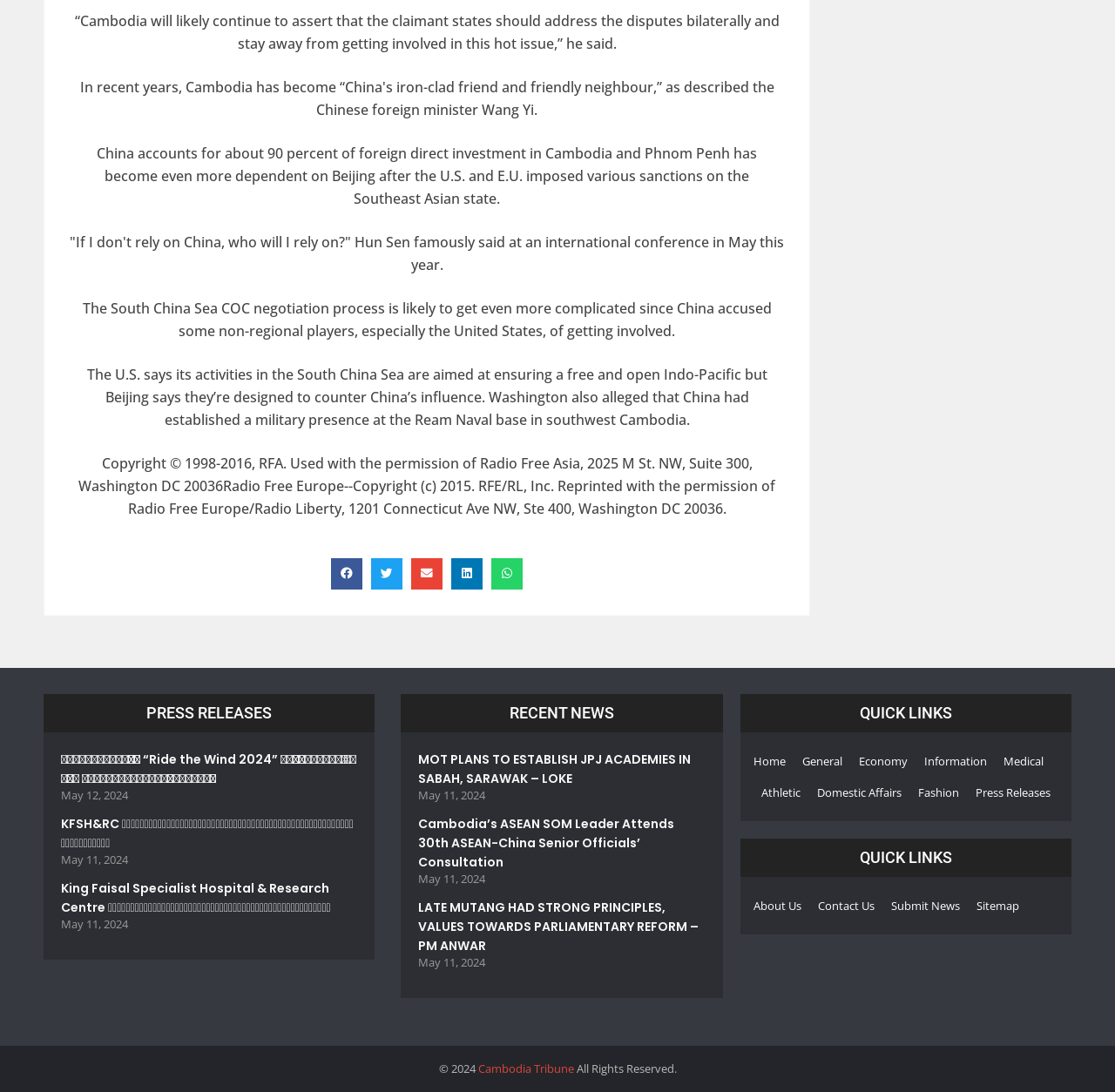Using the image as a reference, answer the following question in as much detail as possible:
Who is the copyright holder of this webpage?

I can see a footer section with a copyright notice that says '© 2024 Cambodia Tribune All Rights Reserved.', which suggests that Cambodia Tribune is the copyright holder of this webpage.